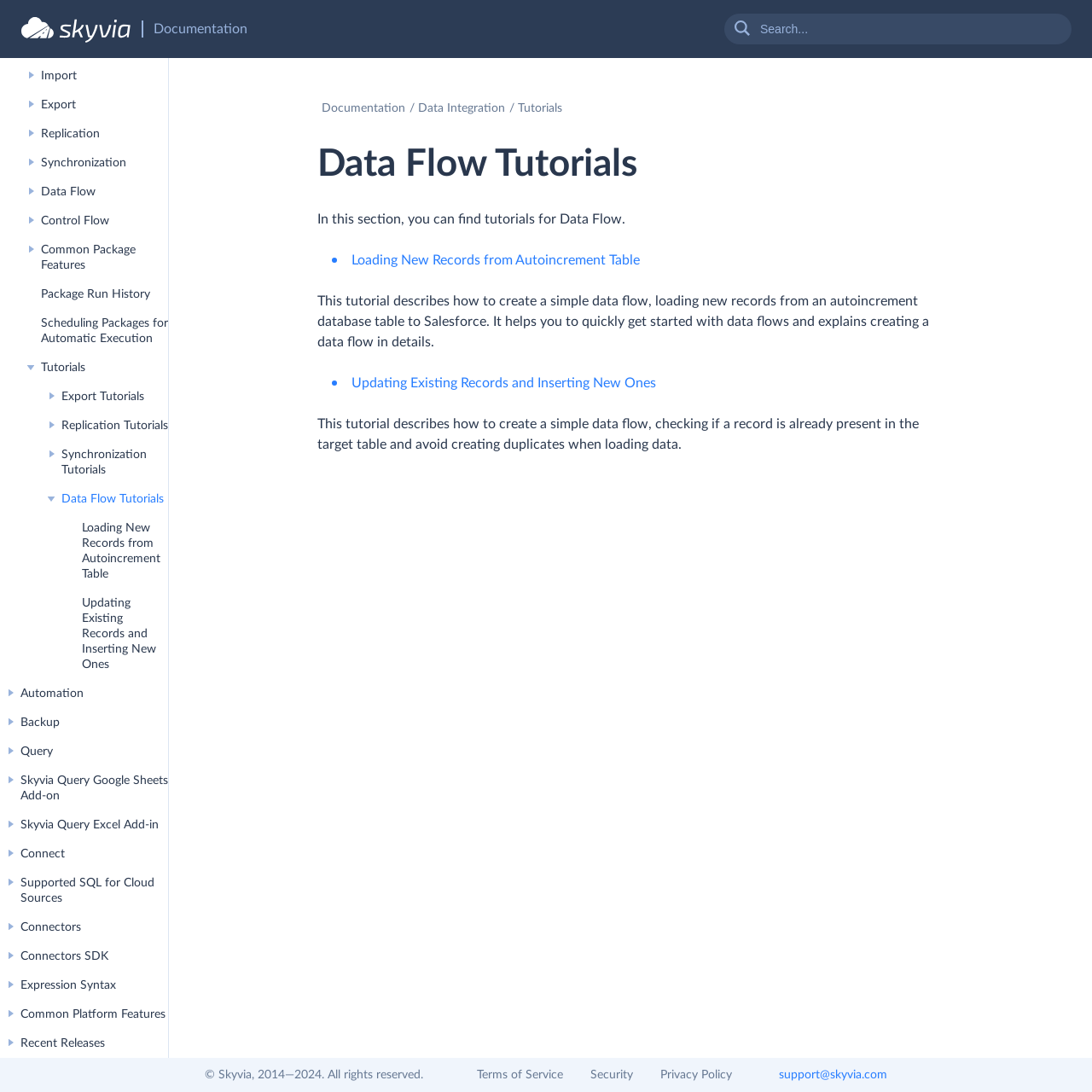Identify the bounding box coordinates of the region that should be clicked to execute the following instruction: "Search for tutorials".

[0.695, 0.02, 0.95, 0.034]